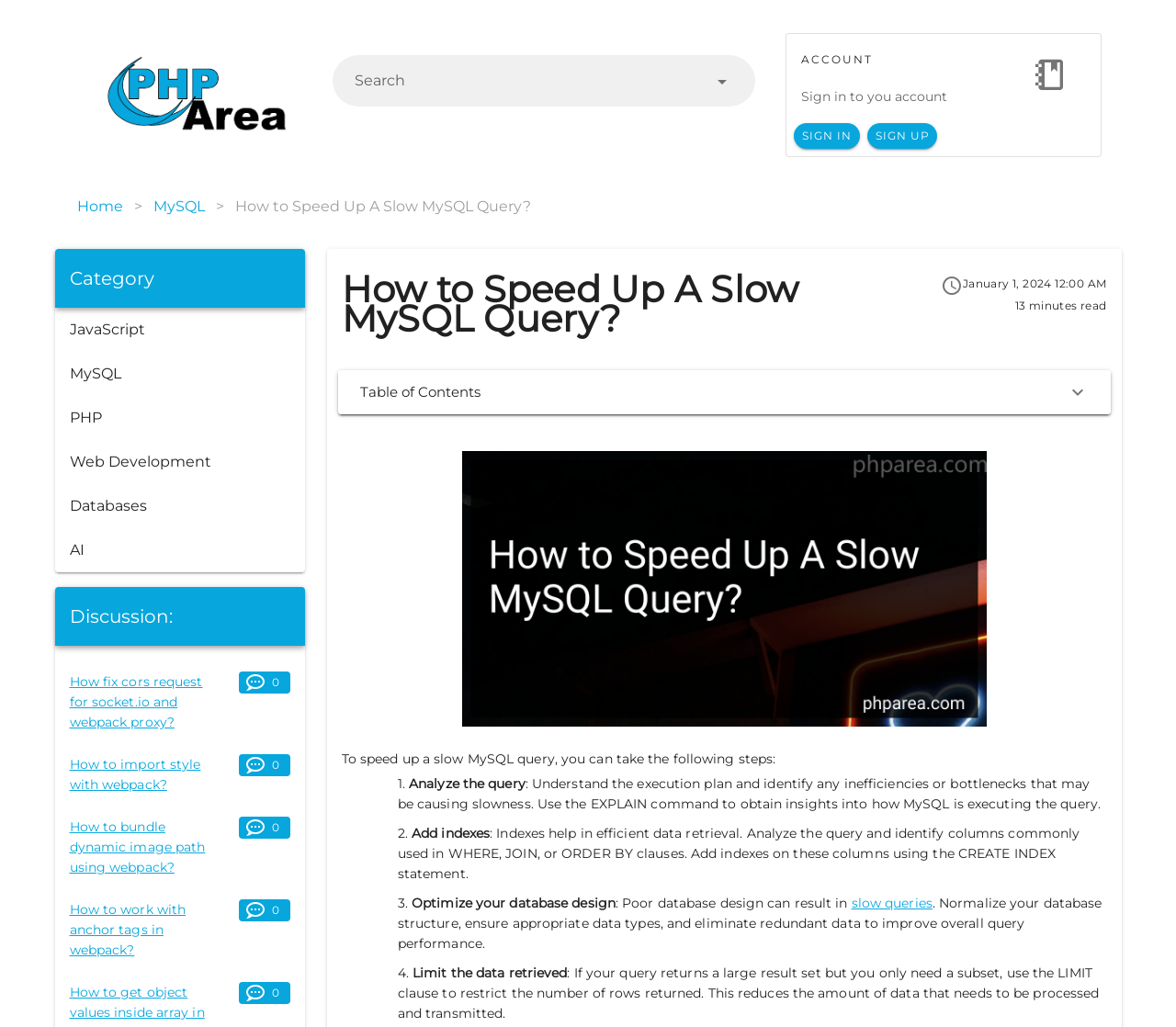Provide a thorough and detailed response to the question by examining the image: 
What is the first step in speeding up a slow MySQL query?

According to the webpage, the first step in speeding up a slow MySQL query is to analyze the query. This involves understanding the execution plan and identifying any inefficiencies or bottlenecks that may be causing slowness. The webpage suggests using the EXPLAIN command to obtain insights into how MySQL is executing the query.